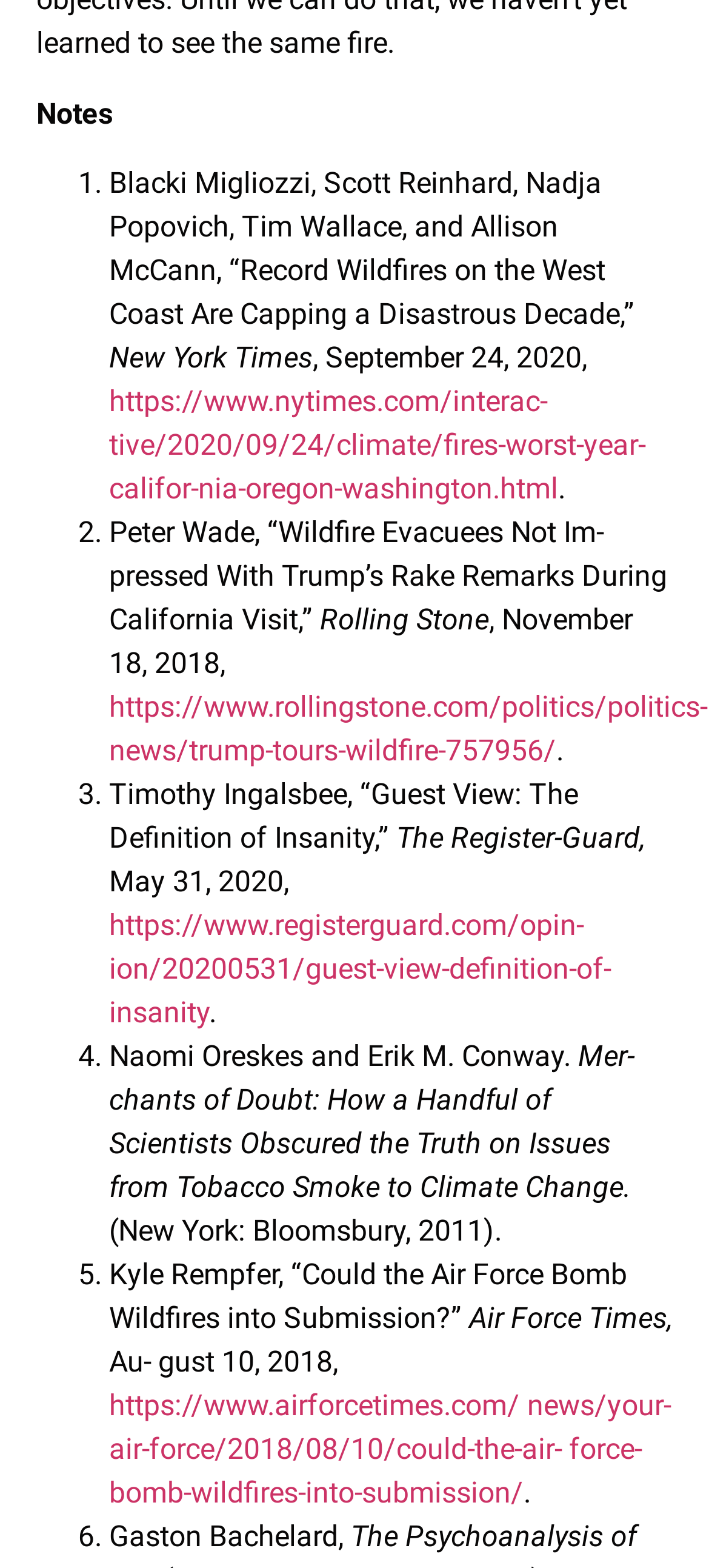Identify the bounding box coordinates of the region that should be clicked to execute the following instruction: "Open the Air Force Times webpage".

[0.154, 0.885, 0.733, 0.907]